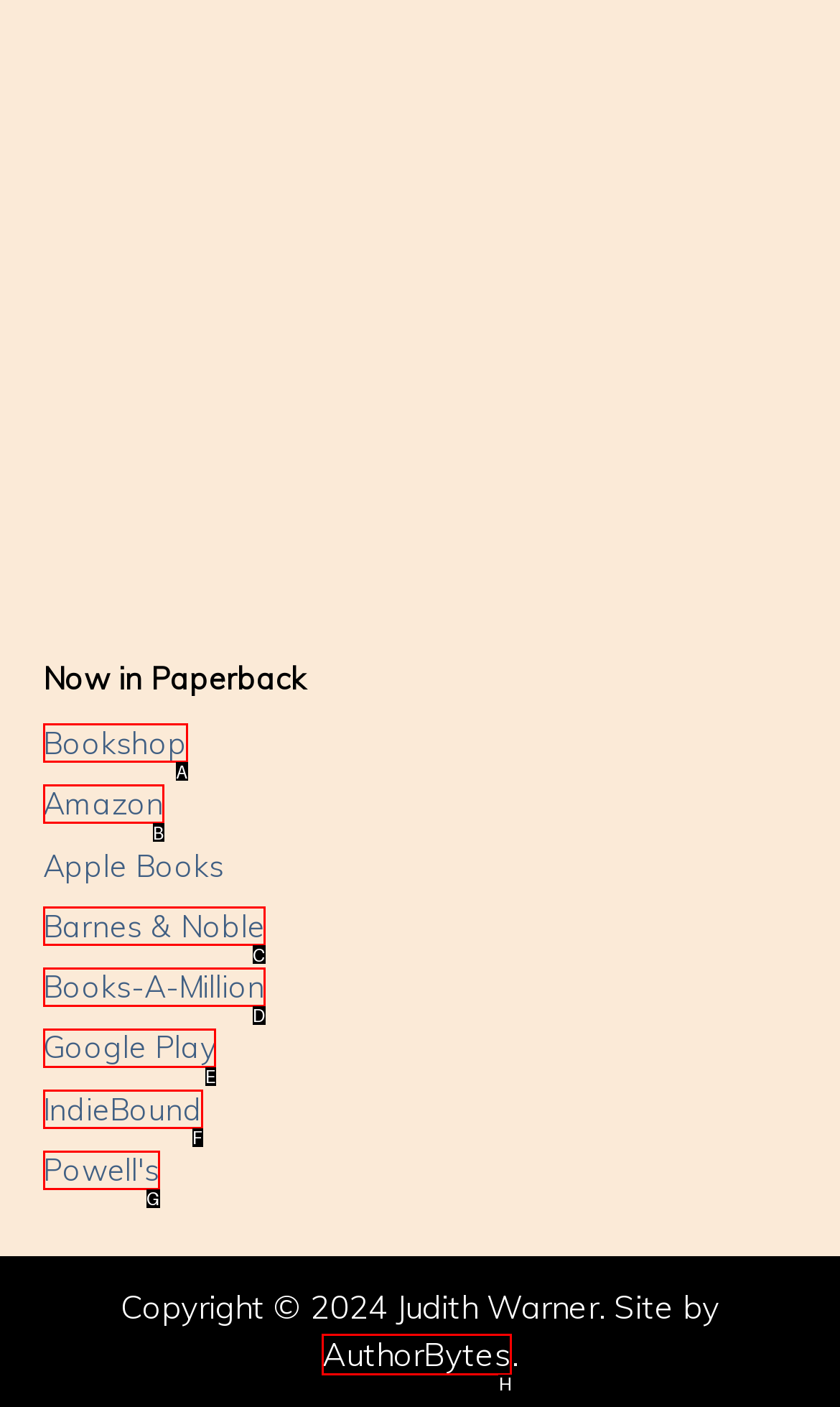Choose the HTML element that best fits the given description: AuthorBytes. Answer by stating the letter of the option.

H